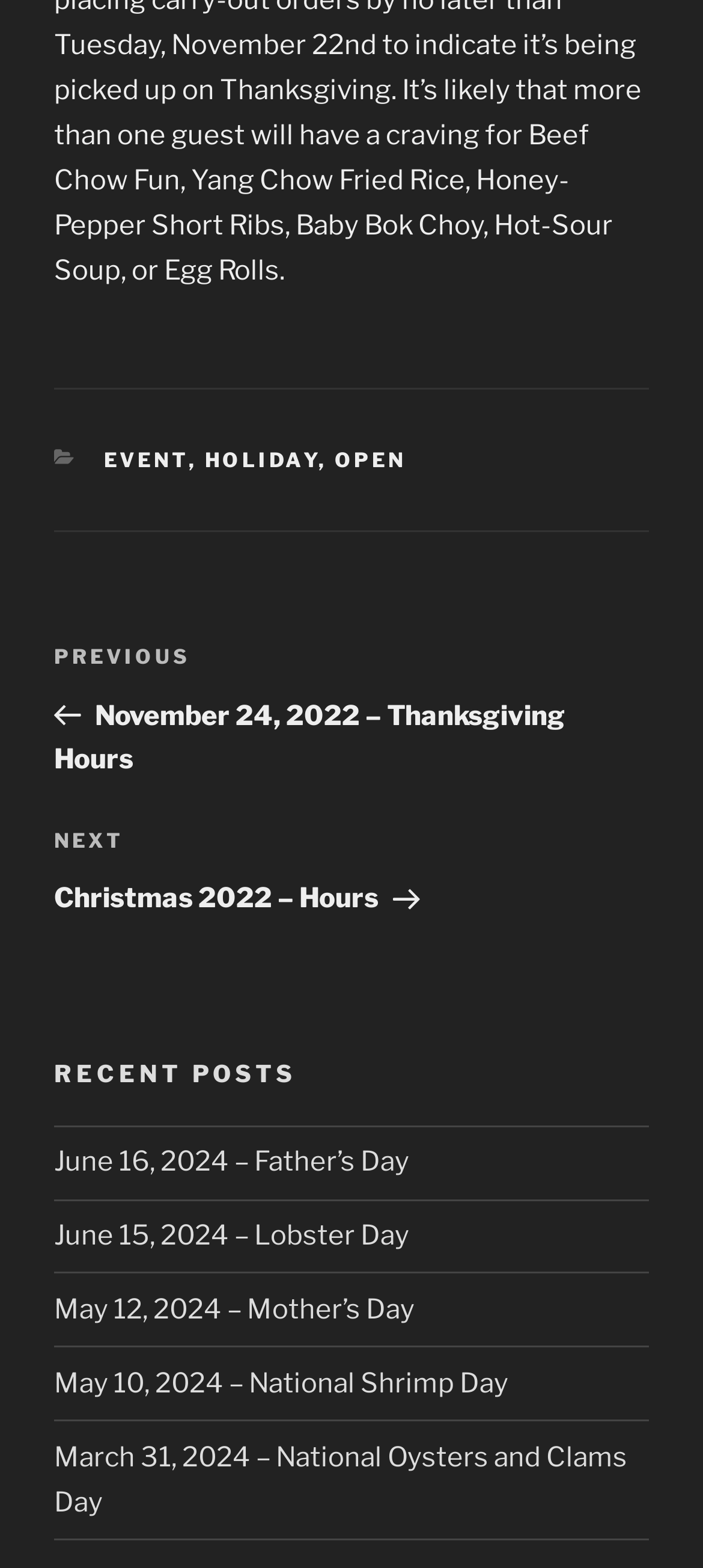How many recent posts are listed?
Based on the image, answer the question with as much detail as possible.

I counted the number of links under the 'Recent Posts' section, which are June 16, 2024 – Father’s Day, June 15, 2024 – Lobster Day, May 12, 2024 – Mother’s Day, and May 10, 2024 – National Shrimp Day, totaling 4 recent posts.